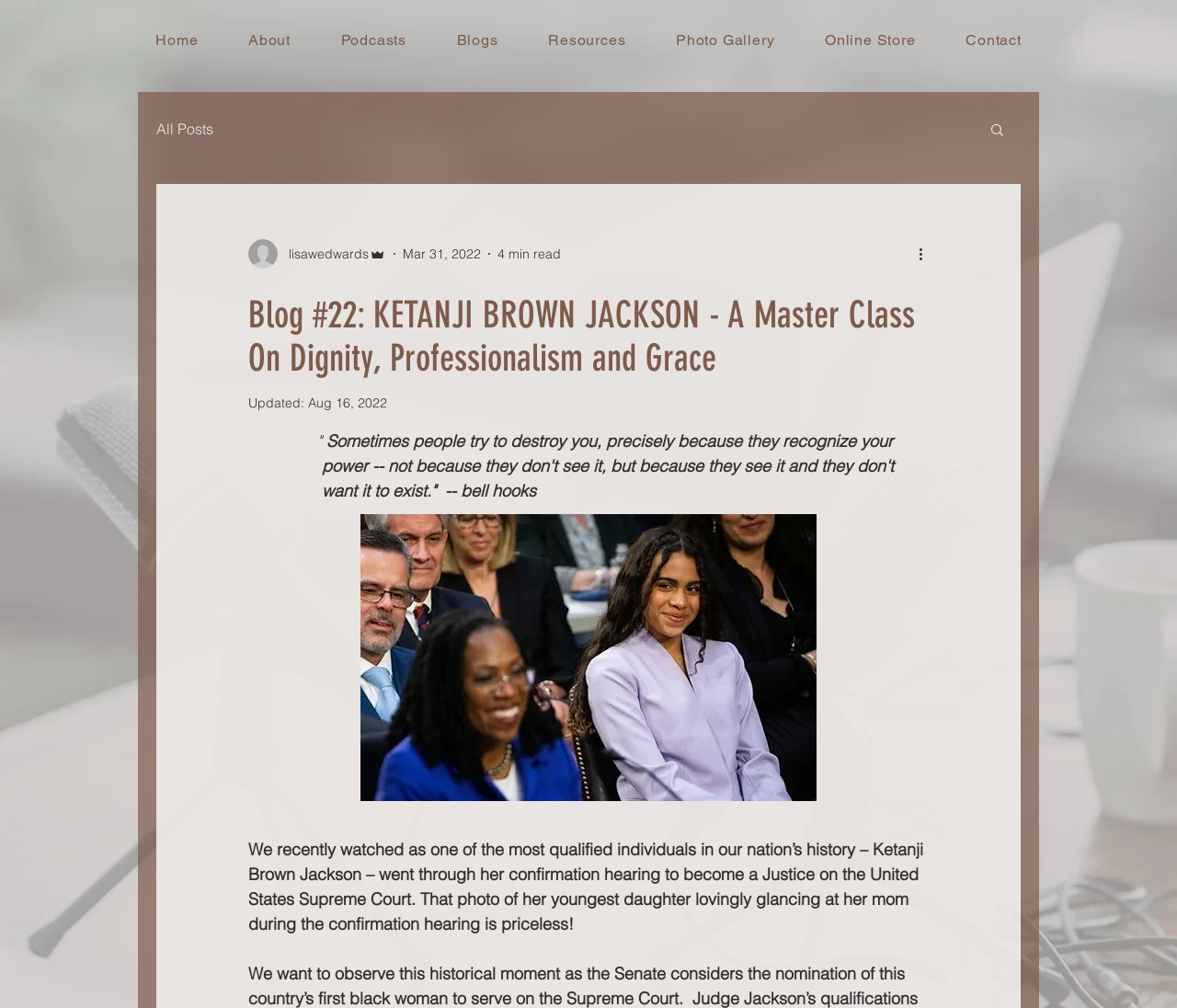Answer the following query concisely with a single word or phrase:
What is the date of the blog post?

Mar 31, 2022